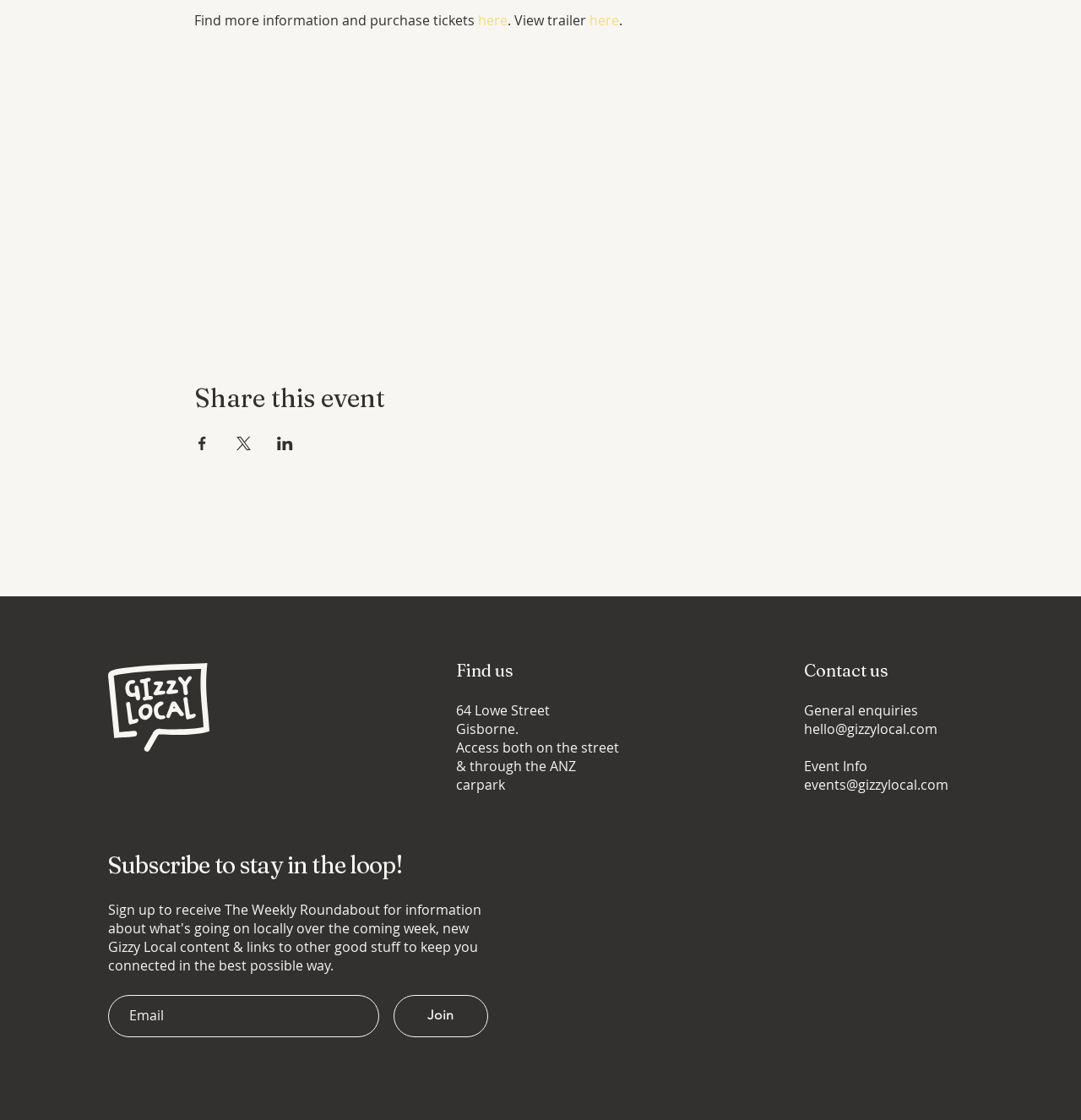Based on the image, please respond to the question with as much detail as possible:
What is the email address for general enquiries?

I found the email address for general enquiries by looking at the 'Contact us' section, which contains a static text 'General enquiries' followed by a link 'hello@gizzylocal.com'.